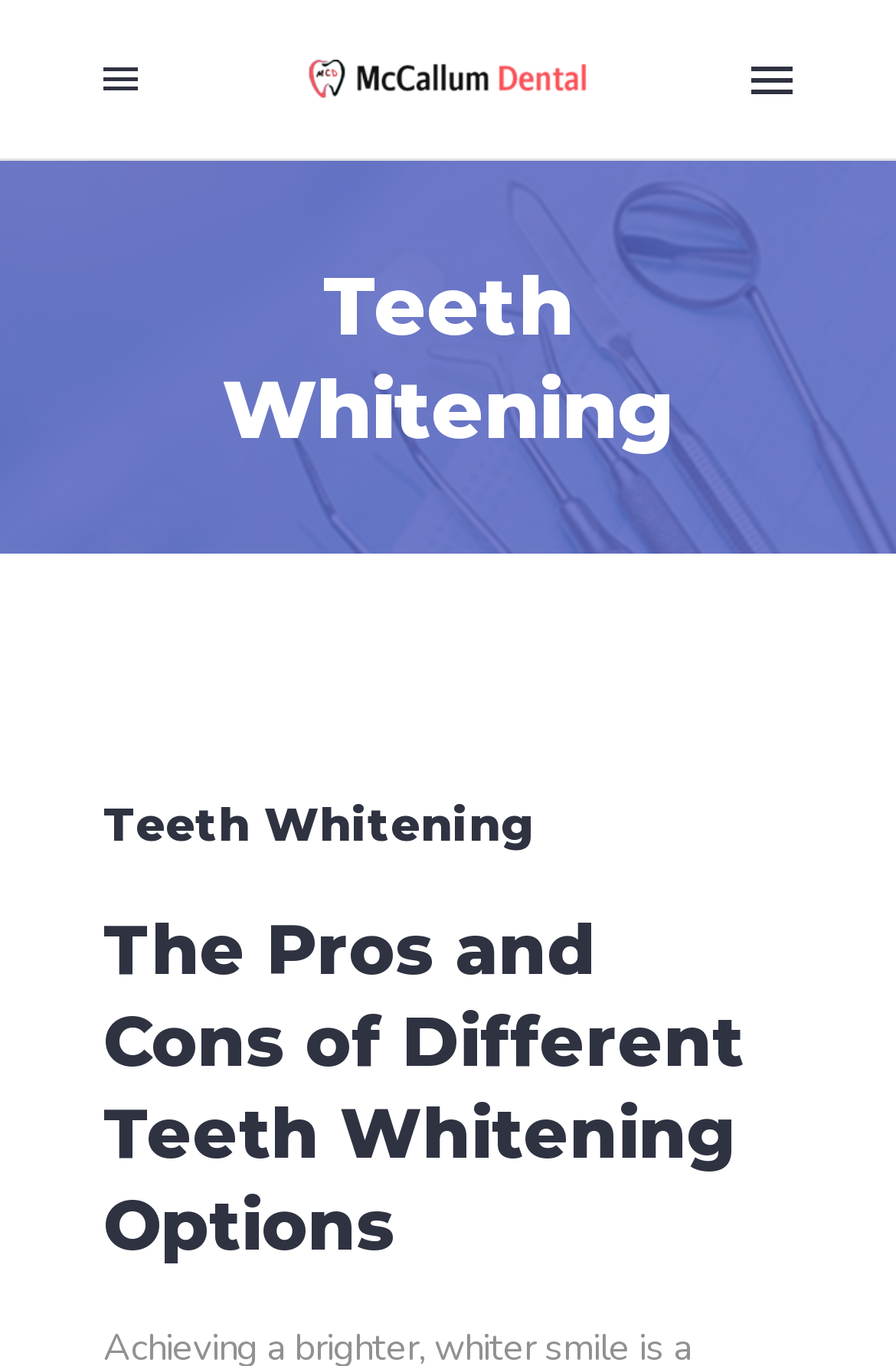Use a single word or phrase to answer the question: What is the main topic of the webpage?

Teeth Whitening